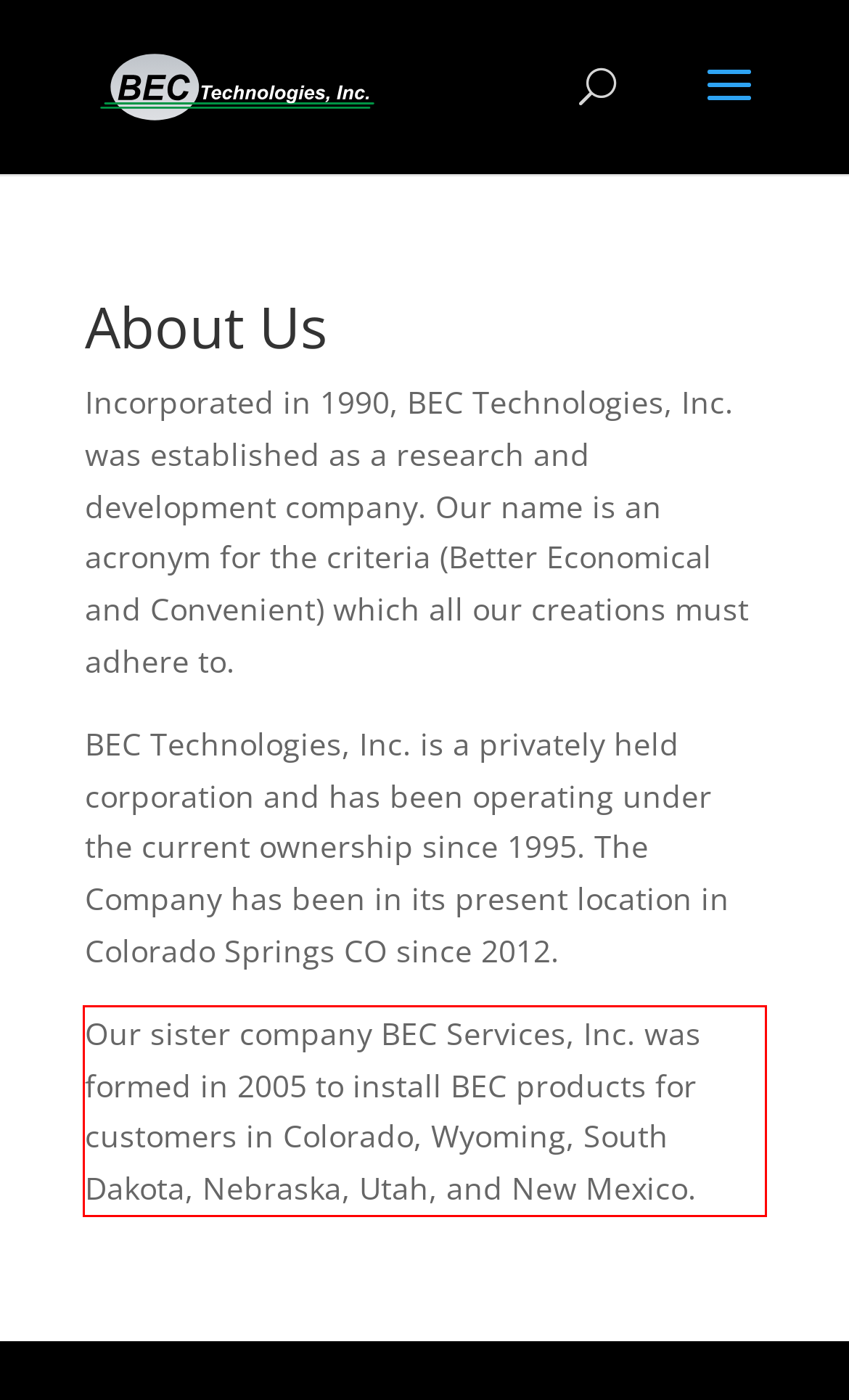Your task is to recognize and extract the text content from the UI element enclosed in the red bounding box on the webpage screenshot.

Our sister company BEC Services, Inc. was formed in 2005 to install BEC products for customers in Colorado, Wyoming, South Dakota, Nebraska, Utah, and New Mexico.